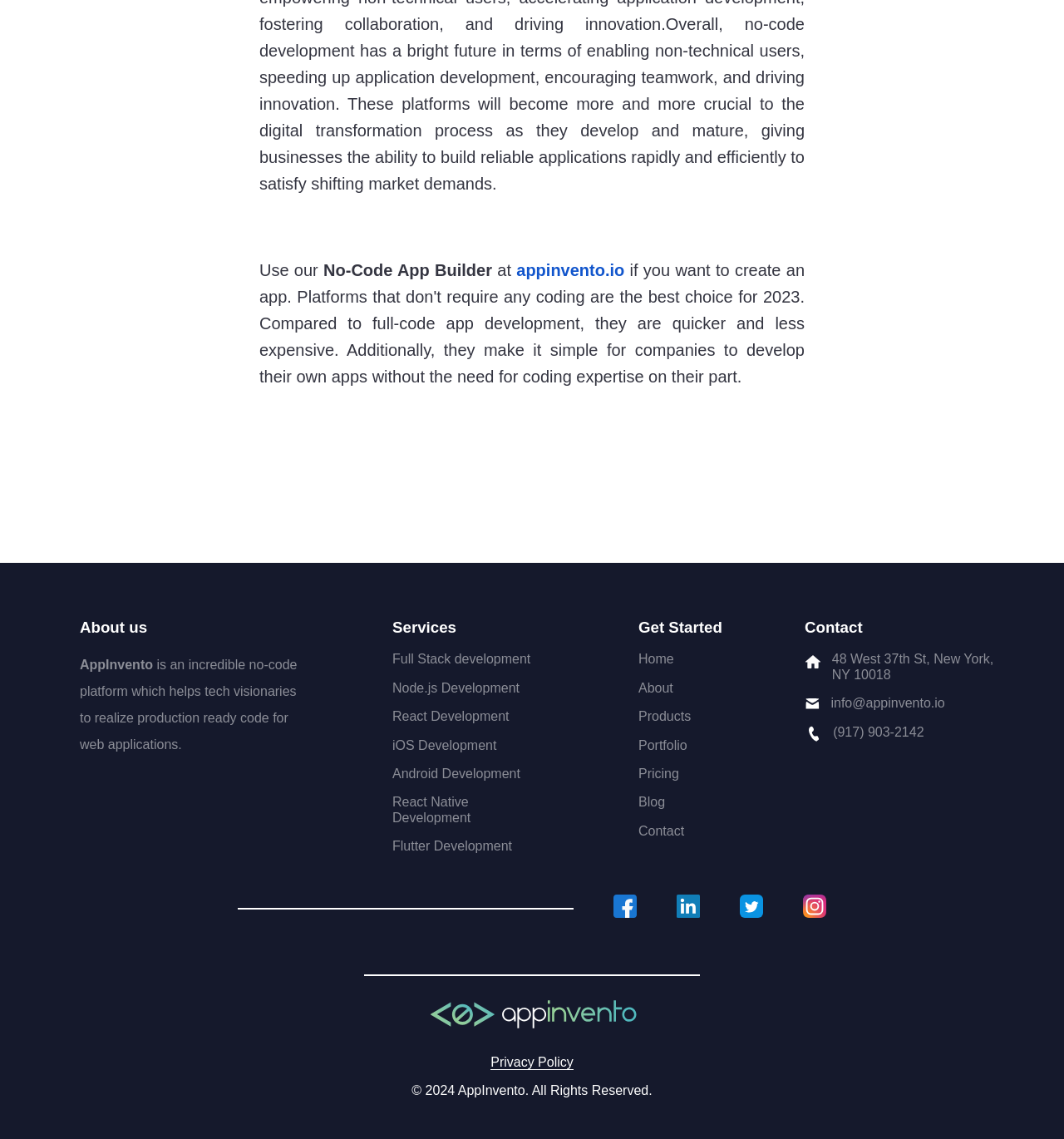How many services are listed?
Answer with a single word or phrase by referring to the visual content.

8